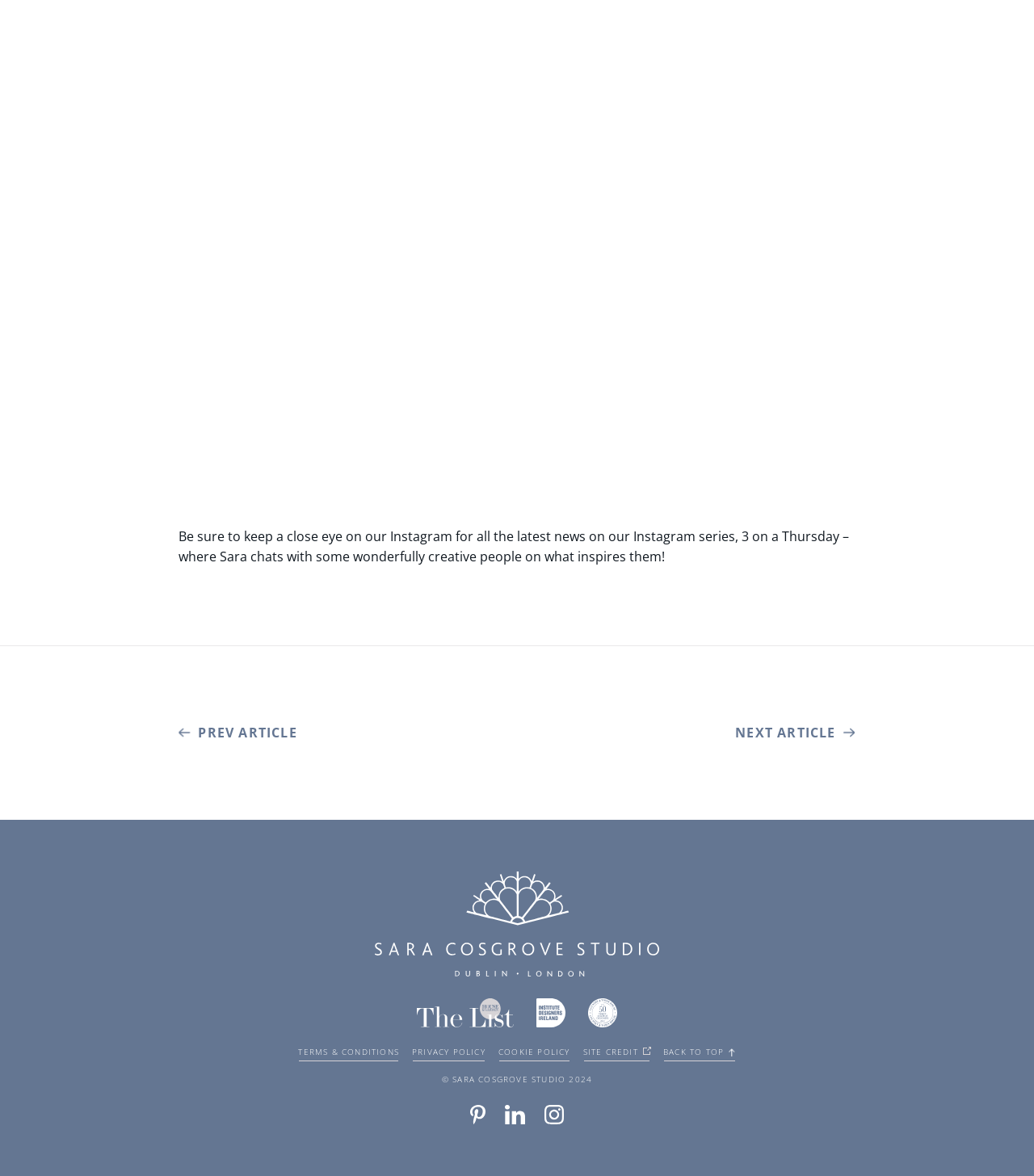What is the name of the studio?
Please use the image to provide a one-word or short phrase answer.

Sara Cosgrove Studio